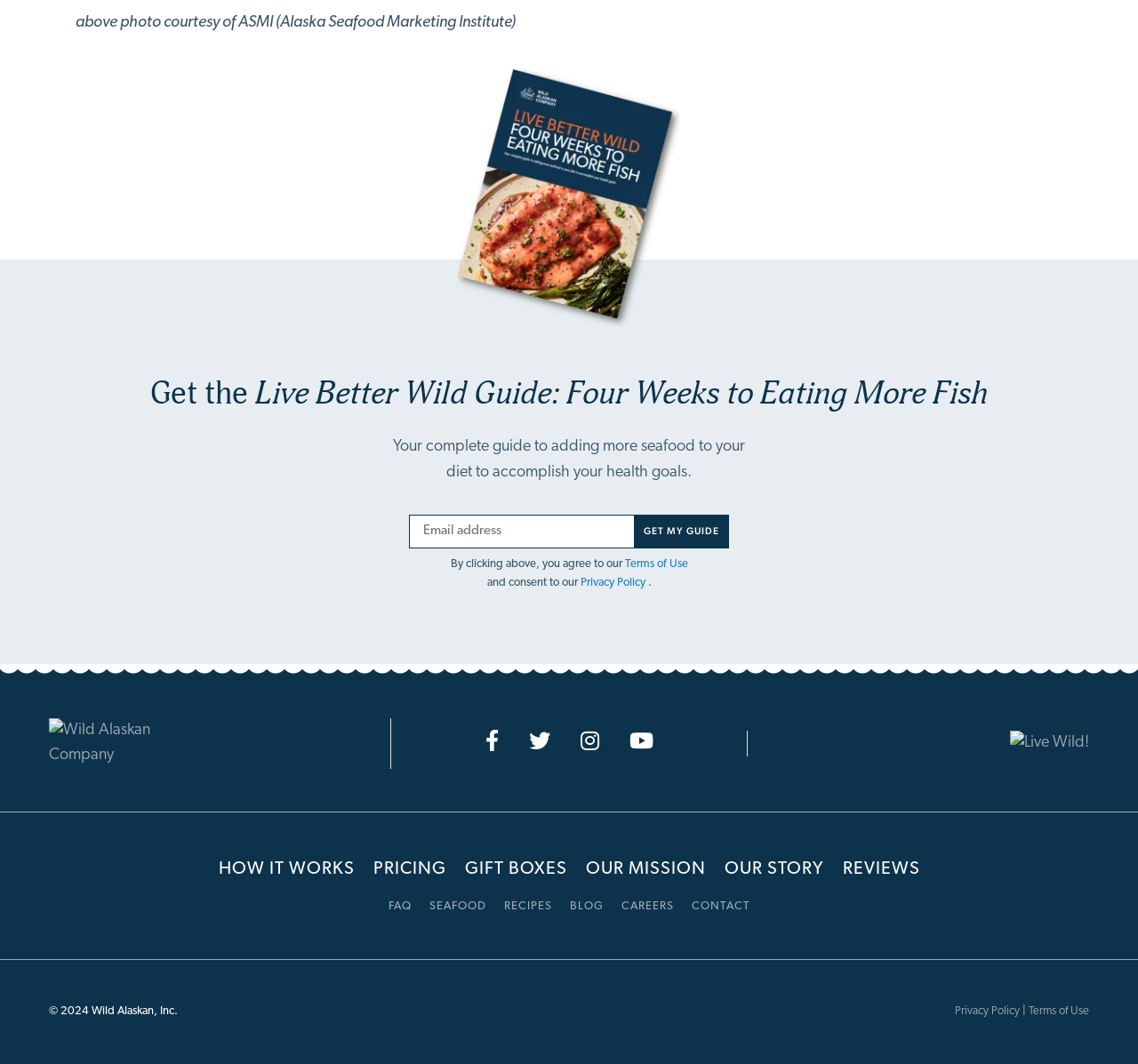Give a short answer to this question using one word or a phrase:
What is the purpose of the textbox?

Enter email address